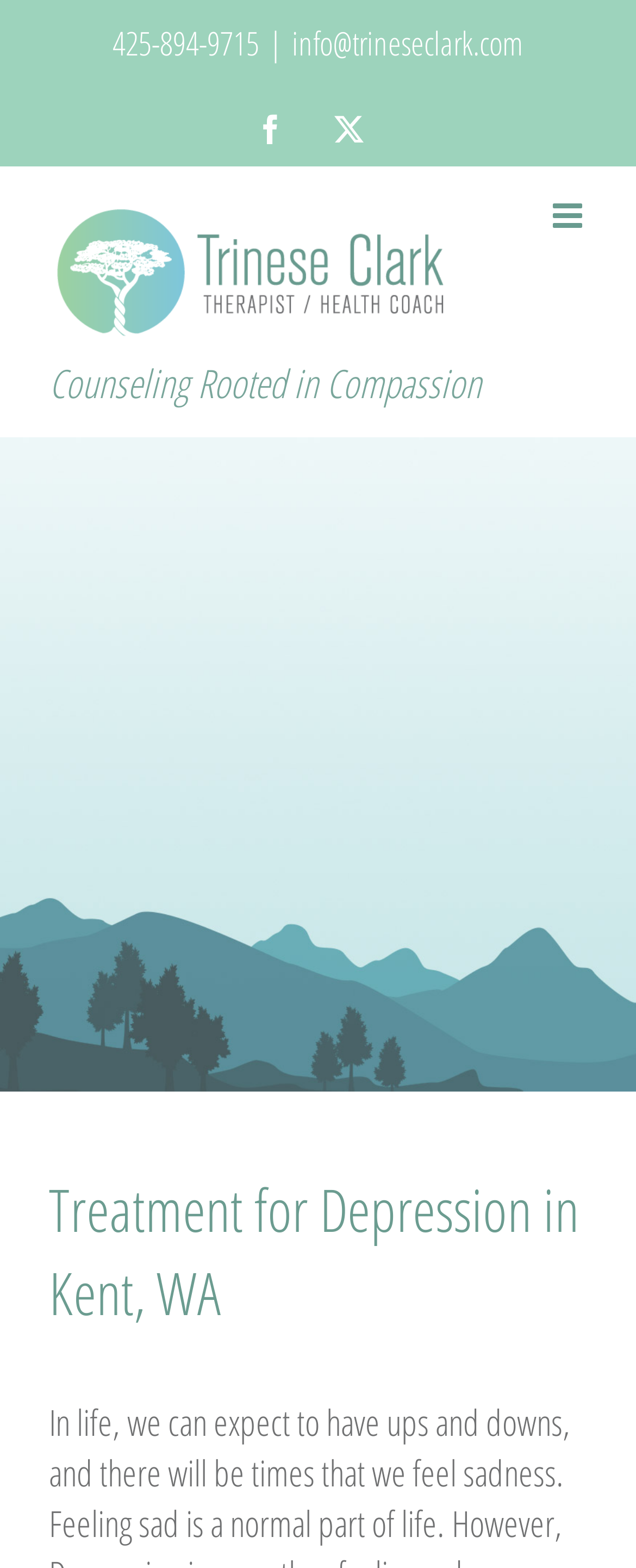Identify and generate the primary title of the webpage.

Treatment for Depression in Kent, WA